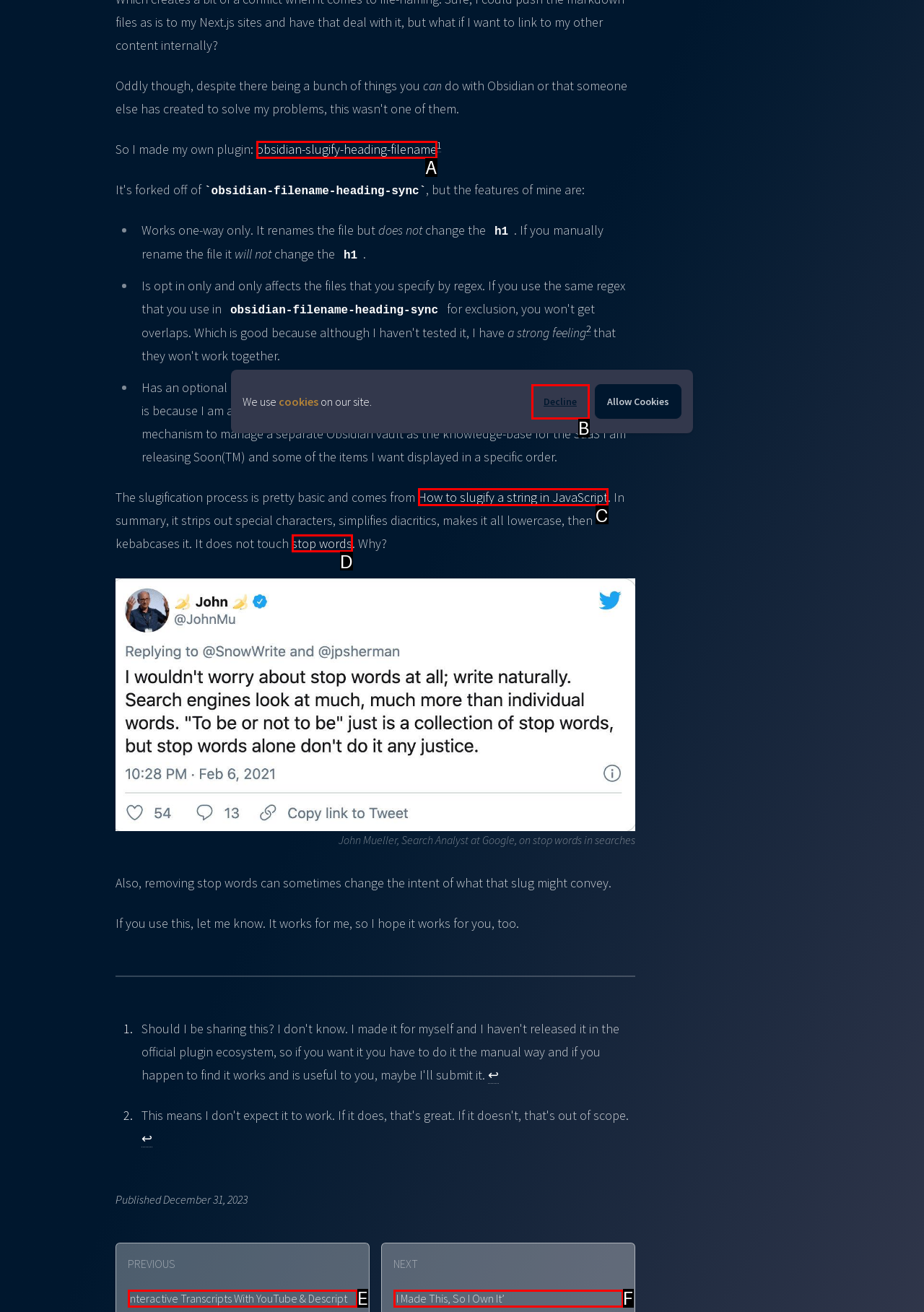Tell me which one HTML element best matches the description: stop words Answer with the option's letter from the given choices directly.

D